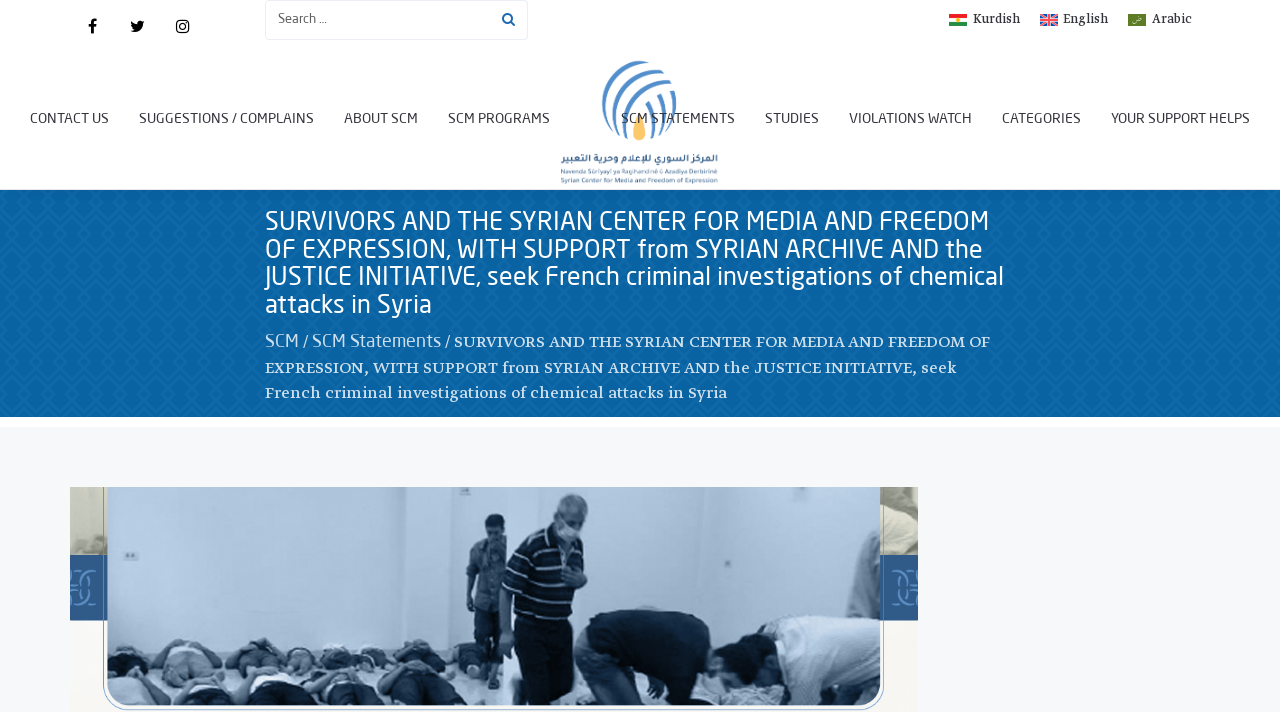Please identify the bounding box coordinates for the region that you need to click to follow this instruction: "read the SCM statements".

[0.244, 0.468, 0.345, 0.493]